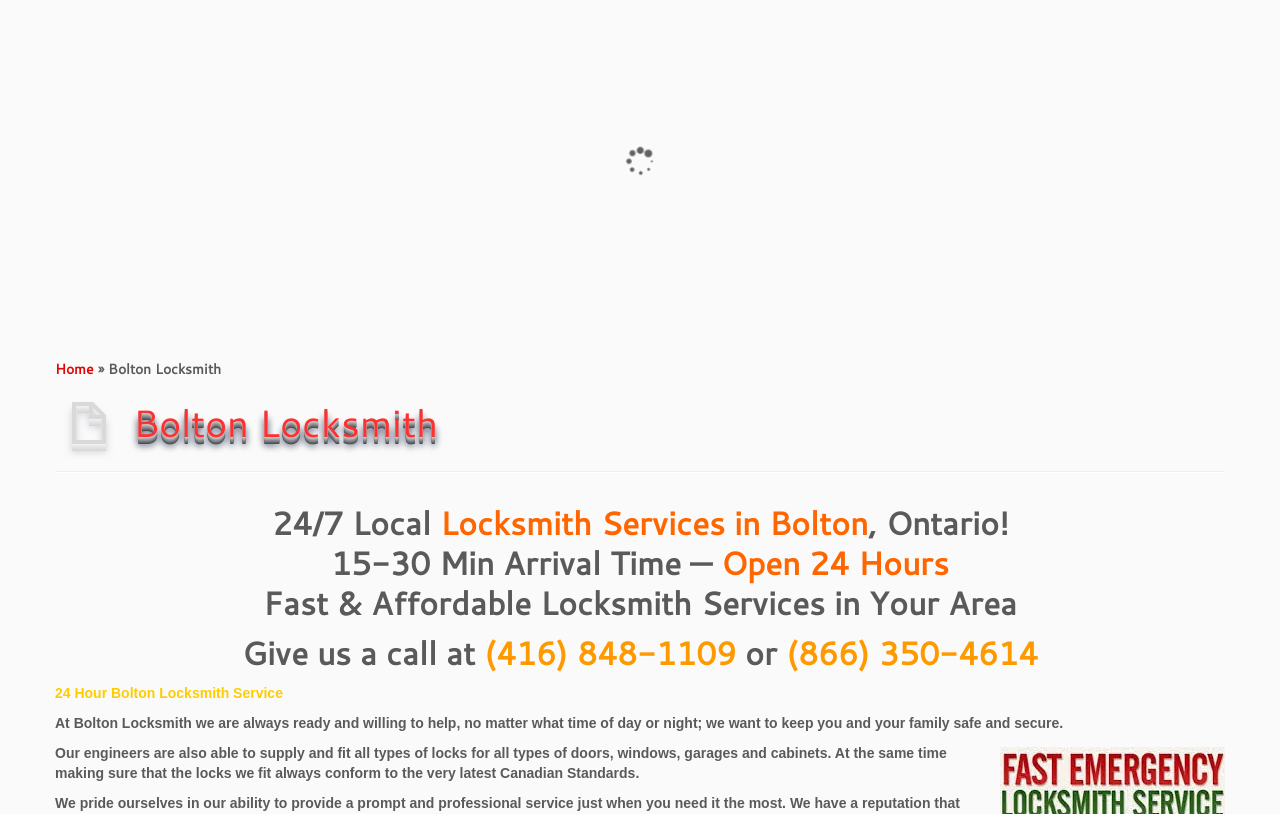Create a detailed narrative of the webpage’s visual and textual elements.

The webpage is about Xpress Locksmith, a 24/7 local locksmith service in Bolton, Ontario. At the top, there is a heading with the company name and a link to the homepage. Next to it, there is a small icon represented by a Unicode character. Below the heading, there is a larger heading that describes the services offered, including 24/7 local locksmith and doors services in the GTA area, with phone numbers for different regions.

On the left side, there is a vertical menu with links to various pages, including "Contact Us", "Xpress Locksmith inc.", "Some of our services", "Waterloo Locksmith", and "Xpress Locksmith area Covering". Below the menu, there is a large image that spans the entire width of the page, with a heading "Residential Locksmith" on top of it.

On the right side, there is a section with a heading "Bolton Locksmith" and a subheading that describes the 24/7 local locksmith services in Bolton, Ontario. Below the subheading, there are three paragraphs of text that describe the services offered, including 24-hour locksmith services, lock fitting, and conformance to Canadian standards.

At the bottom of the page, there are links to "Home" and "›" and "‹" navigation buttons. There is also a small image and a few links to other pages, including "24 Hour Locksmith" and "Residential Locksmith".